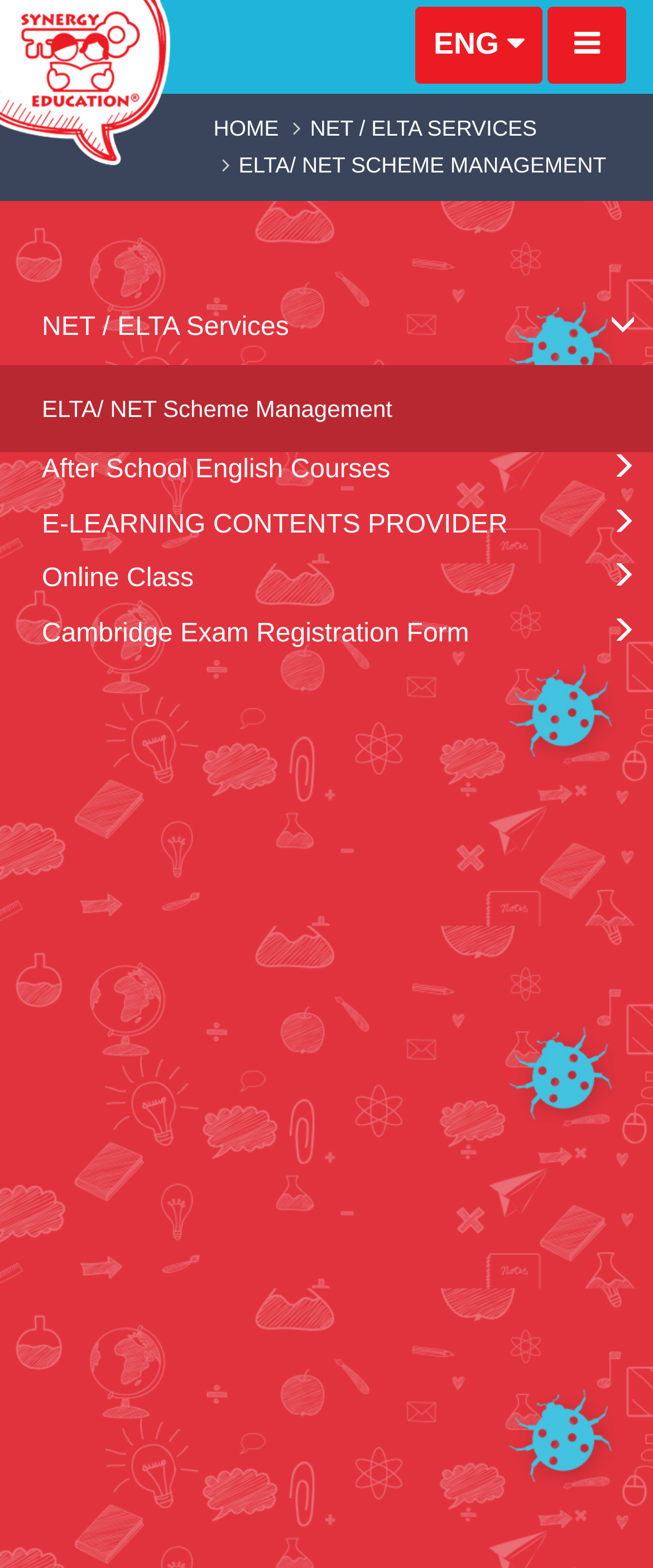Please determine and provide the text content of the webpage's heading.

ELTA / NET Services